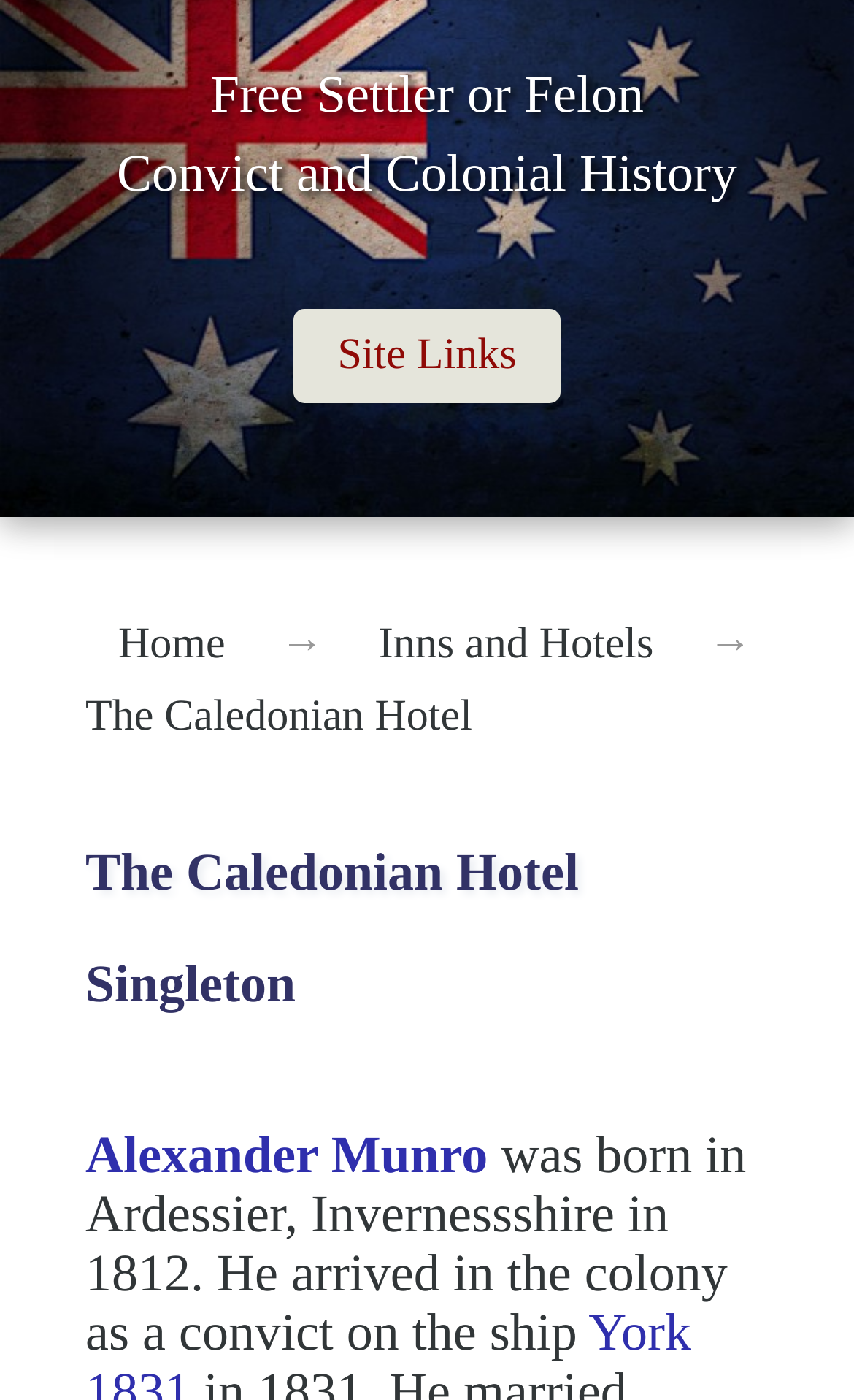Provide a brief response in the form of a single word or phrase:
Where was Alexander Munro born?

Ardessier, Invernessshire